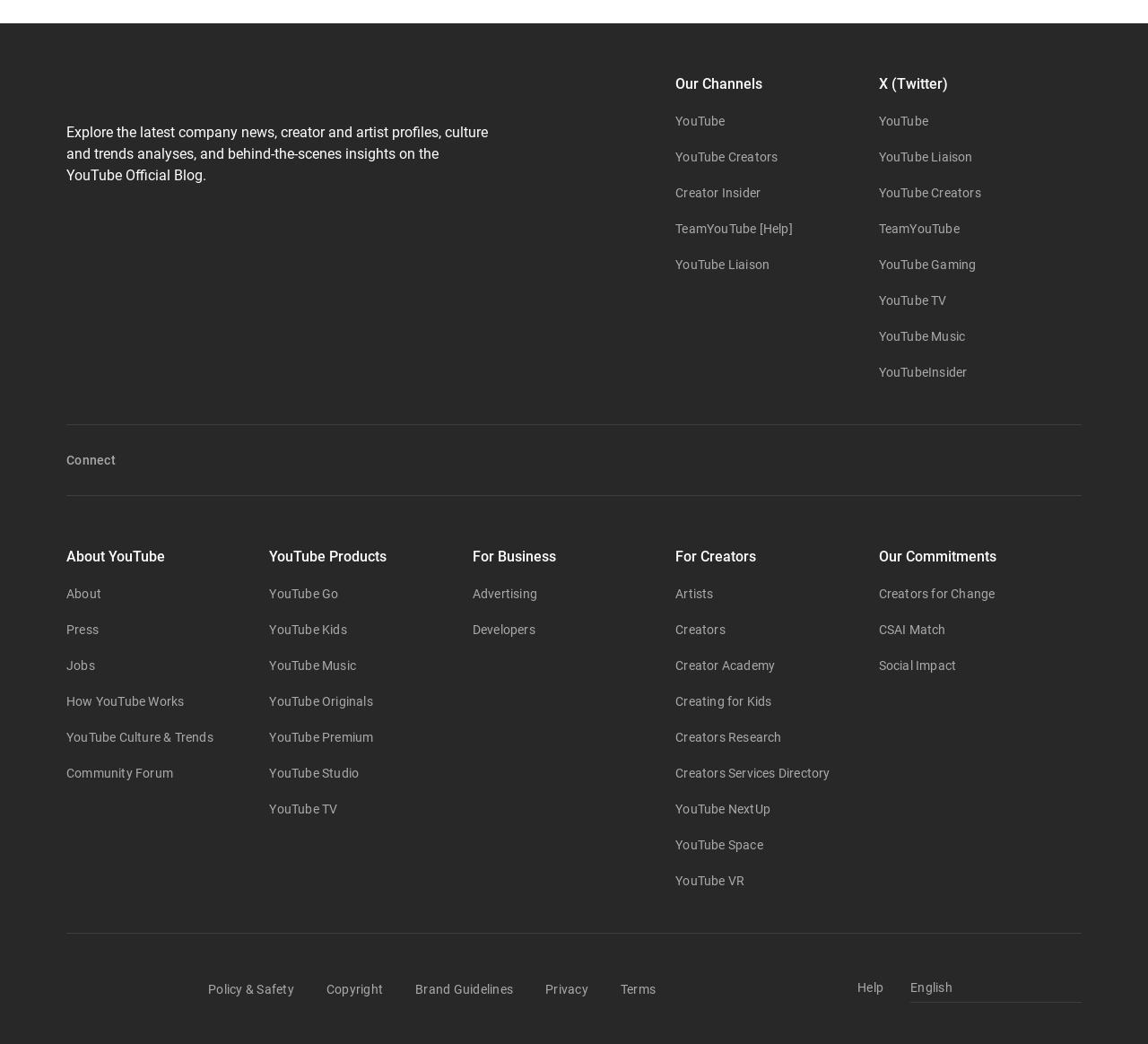Please provide the bounding box coordinates for the element that needs to be clicked to perform the instruction: "View the image related to the loss of riots trillion yen in the world". The coordinates must consist of four float numbers between 0 and 1, formatted as [left, top, right, bottom].

None